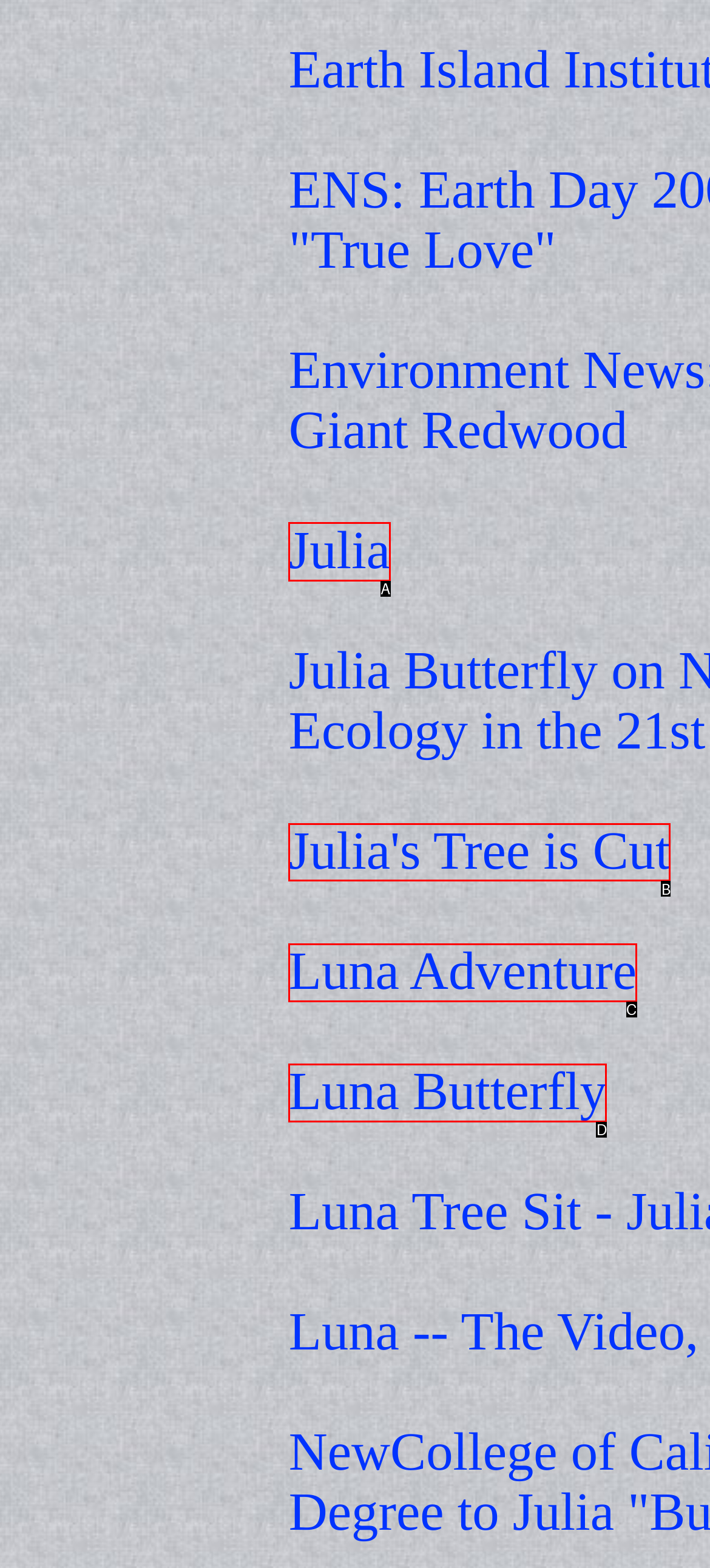Which HTML element matches the description: Julia's Tree is Cut the best? Answer directly with the letter of the chosen option.

B